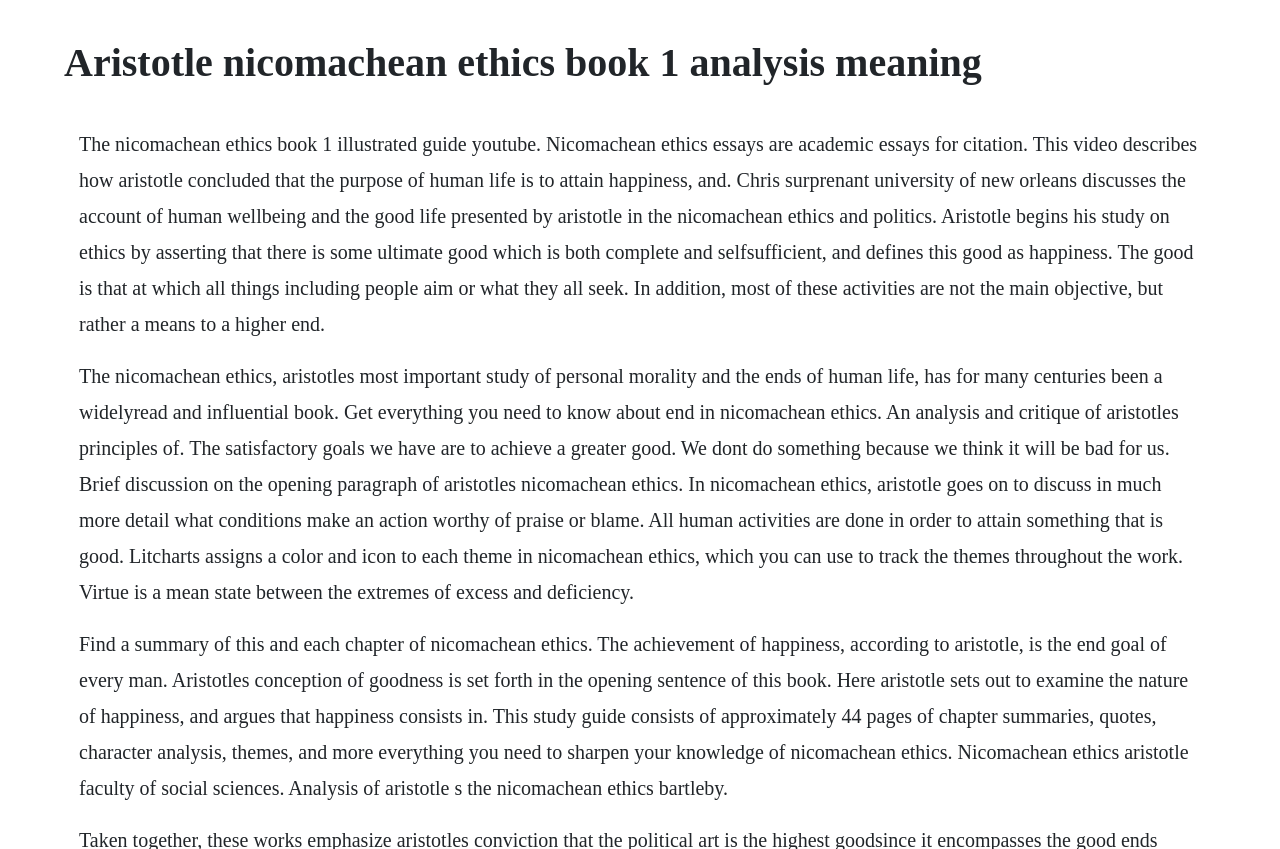What is the main heading displayed on the webpage? Please provide the text.

Aristotle nicomachean ethics book 1 analysis meaning